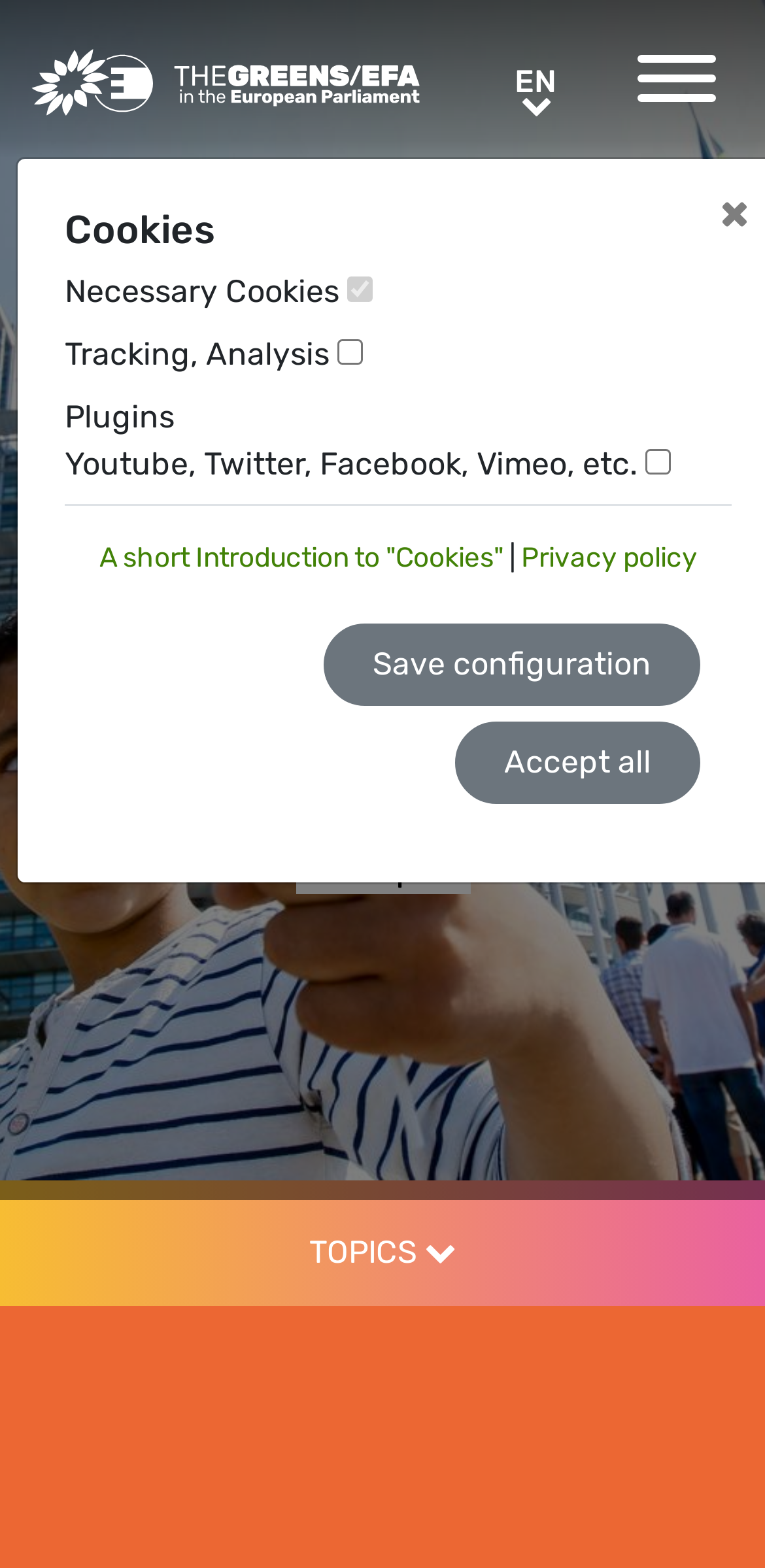Provide the bounding box coordinates in the format (top-left x, top-left y, bottom-right x, bottom-right y). All values are floating point numbers between 0 and 1. Determine the bounding box coordinate of the UI element described as: parent_node: Tracking, Analysis value="2"

[0.441, 0.216, 0.474, 0.233]